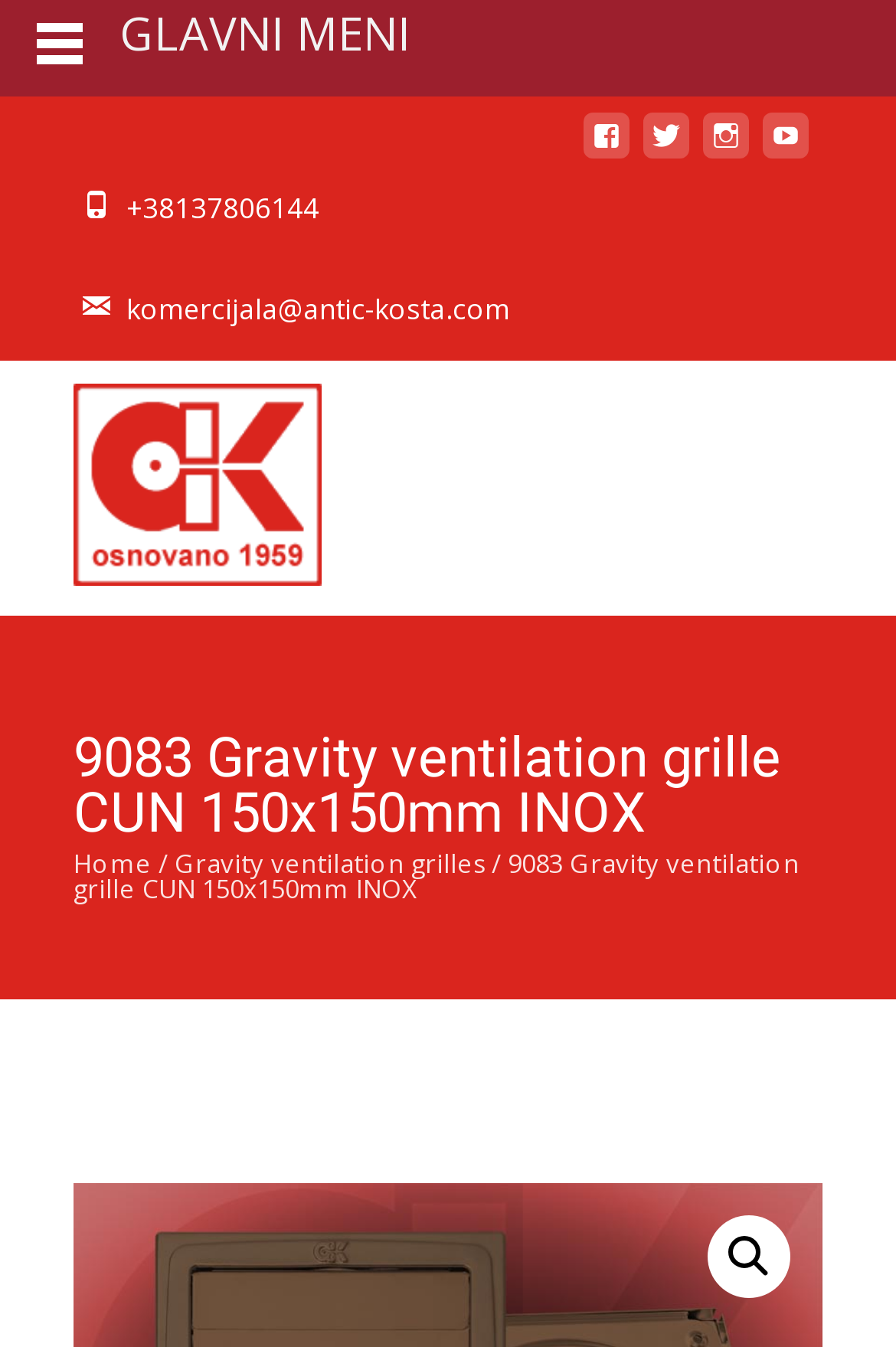Refer to the image and provide an in-depth answer to the question:
What is the contact email?

I found the contact email by looking at the static text element on the webpage, which is 'komercijala@antic-kosta.com'.